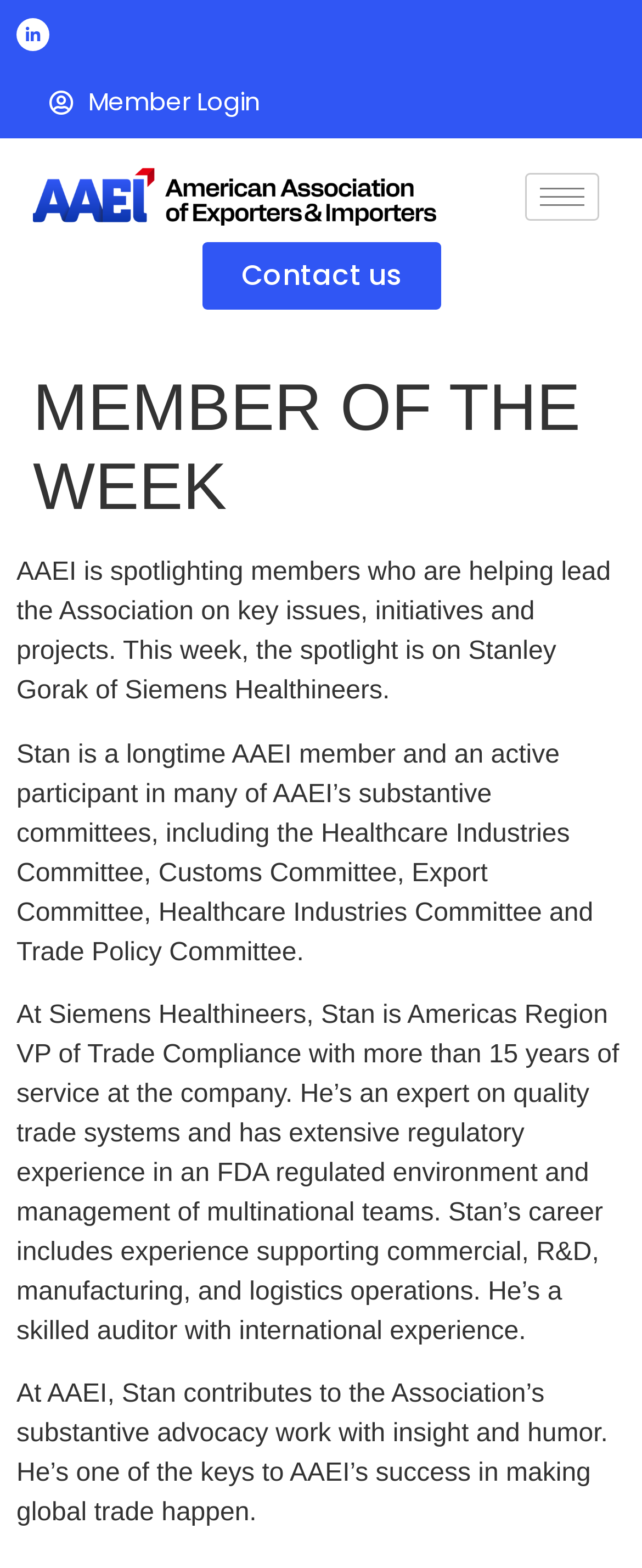Explain in detail what you observe on this webpage.

The webpage is dedicated to featuring a member of the week from the AAEI organization. At the top left corner, there are three links: "Linkedin-in" with an icon, "Member Login", and an empty link. To the right of these links, there is a "hamburger-icon" button. Below these elements, there is a "Contact us" link.

The main content of the webpage is divided into two sections. The first section is a header that spans the entire width of the page, containing the title "MEMBER OF THE WEEK" in a large font. Below this header, there is a paragraph of text that introduces the member of the week, Stanley Gorak of Siemens Healthineers, and describes his role in the organization.

The second section consists of three blocks of text that provide more information about Stanley Gorak. The first block describes his involvement with AAEI, including the committees he participates in. The second block details his professional experience and expertise at Siemens Healthineers. The third block highlights his contributions to AAEI's advocacy work. These blocks of text are stacked vertically, taking up most of the page's content area.